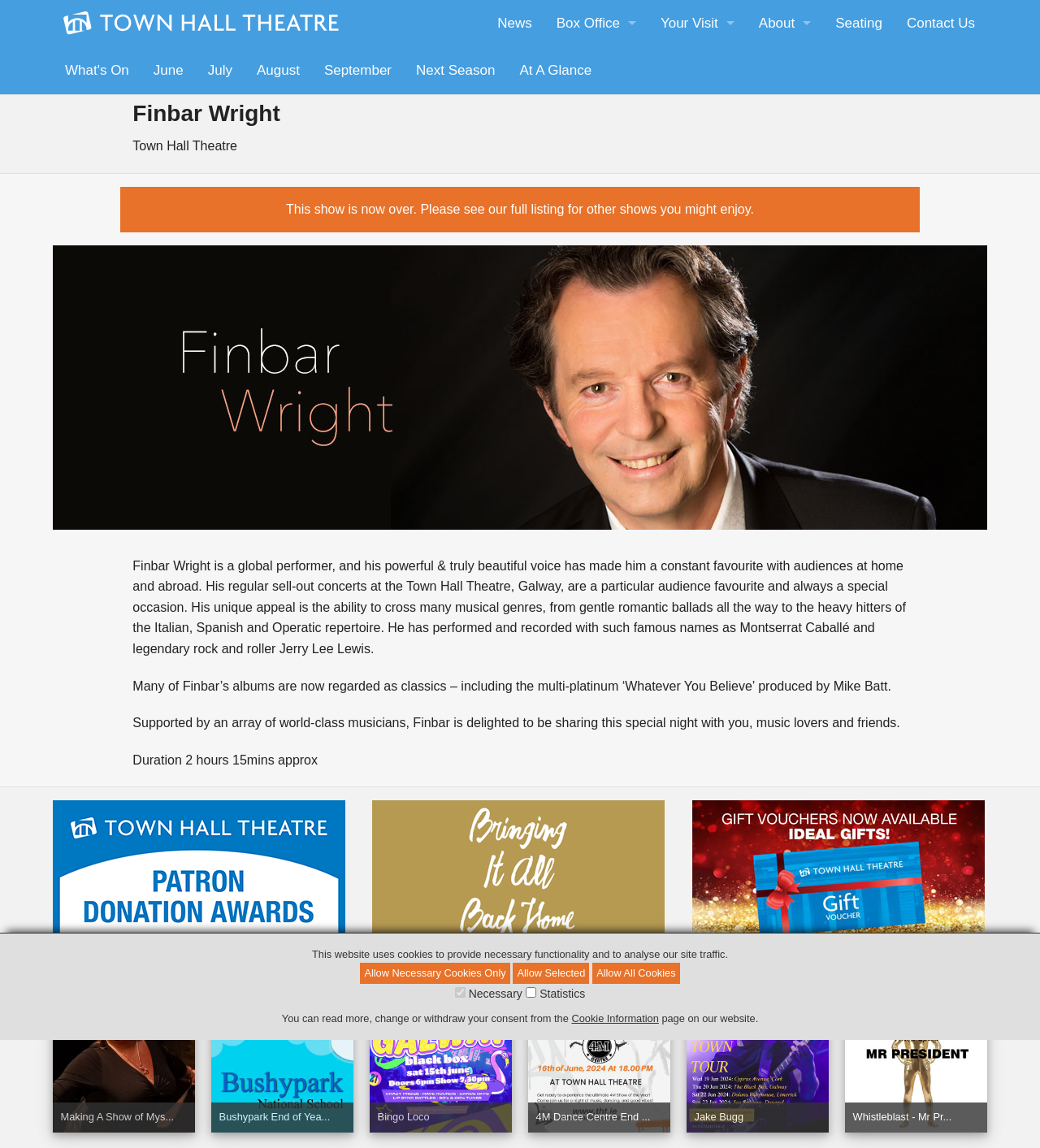Please answer the following question using a single word or phrase: 
What is the duration of Finbar Wright's show?

2 hours 15mins